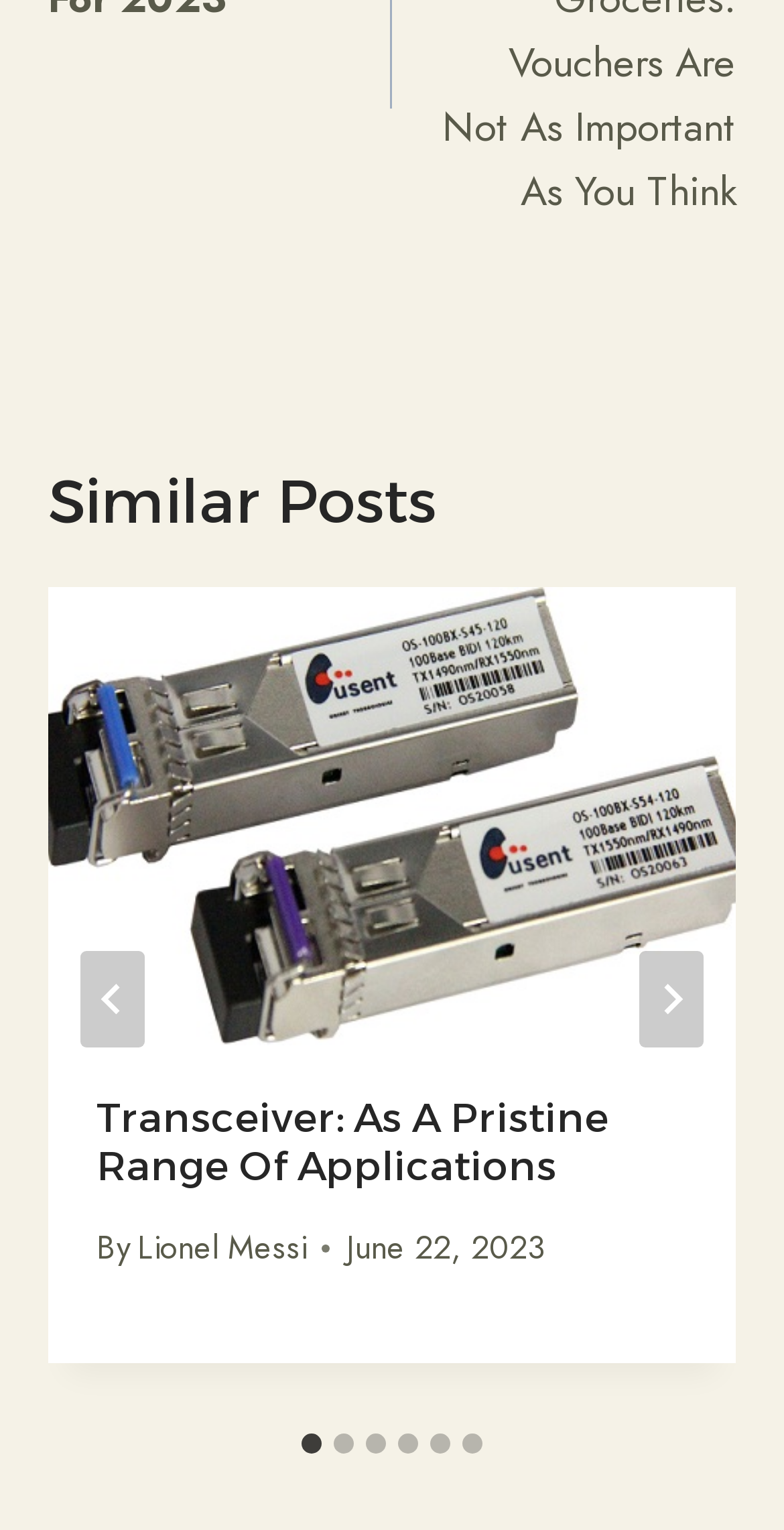Determine the bounding box coordinates of the clickable element necessary to fulfill the instruction: "view post by Ed Noyes". Provide the coordinates as four float numbers within the 0 to 1 range, i.e., [left, top, right, bottom].

None